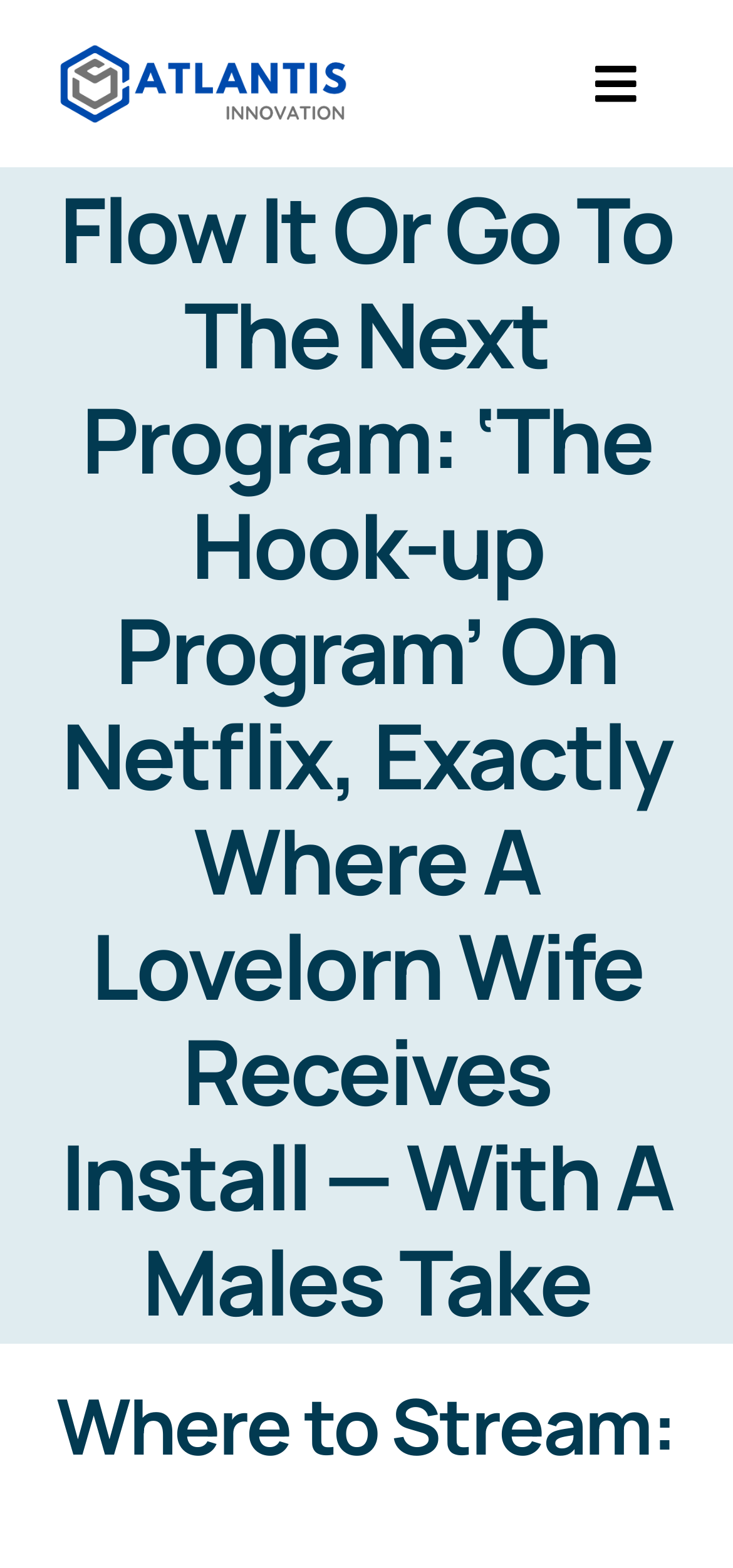Provide the bounding box coordinates of the HTML element this sentence describes: "Toggle Navigation". The bounding box coordinates consist of four float numbers between 0 and 1, i.e., [left, top, right, bottom].

[0.756, 0.024, 0.923, 0.083]